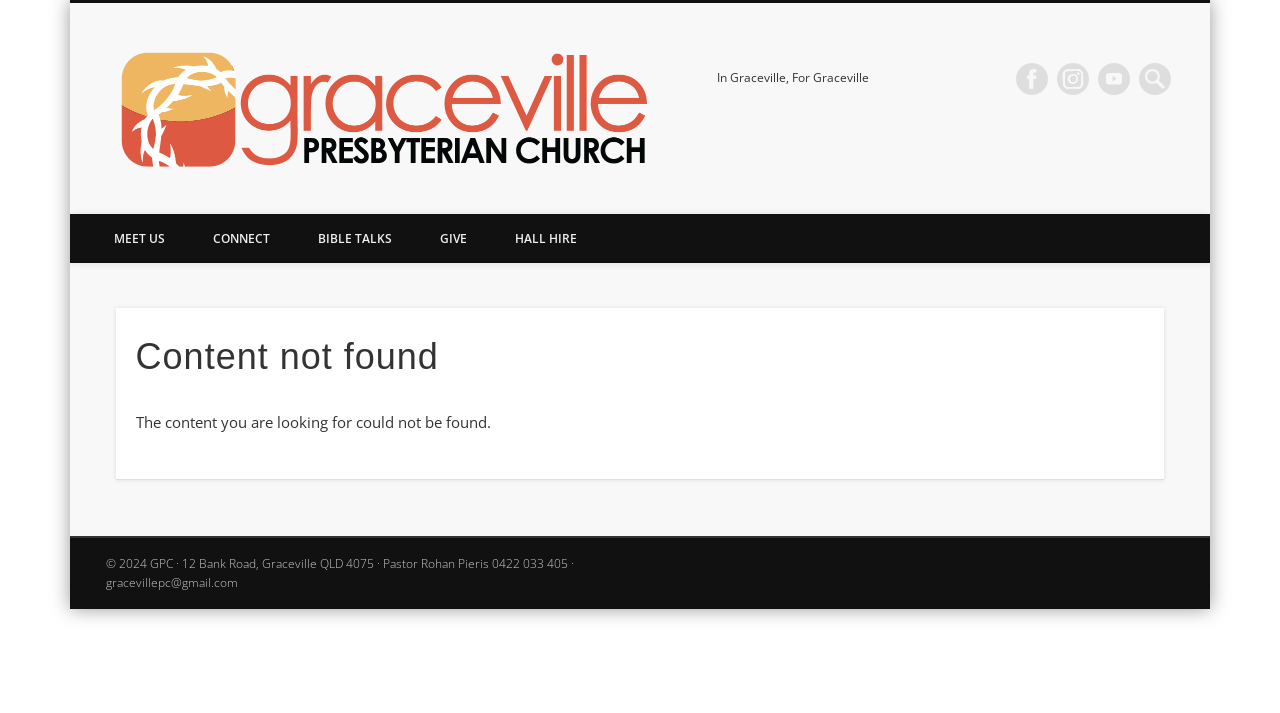Could you specify the bounding box coordinates for the clickable section to complete the following instruction: "search this website"?

[0.89, 0.088, 0.915, 0.133]